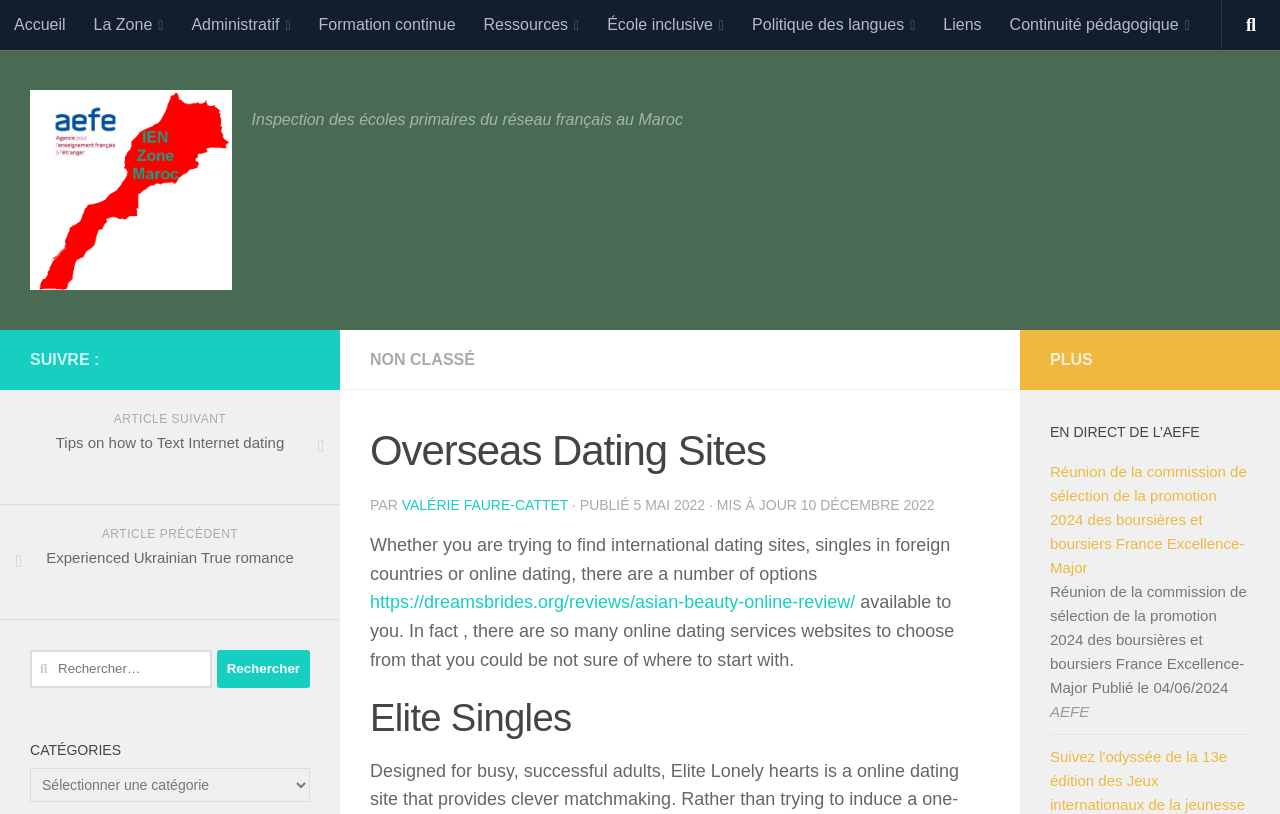Mark the bounding box of the element that matches the following description: "parent_node: Rechercher : value="Rechercher"".

[0.169, 0.798, 0.242, 0.845]